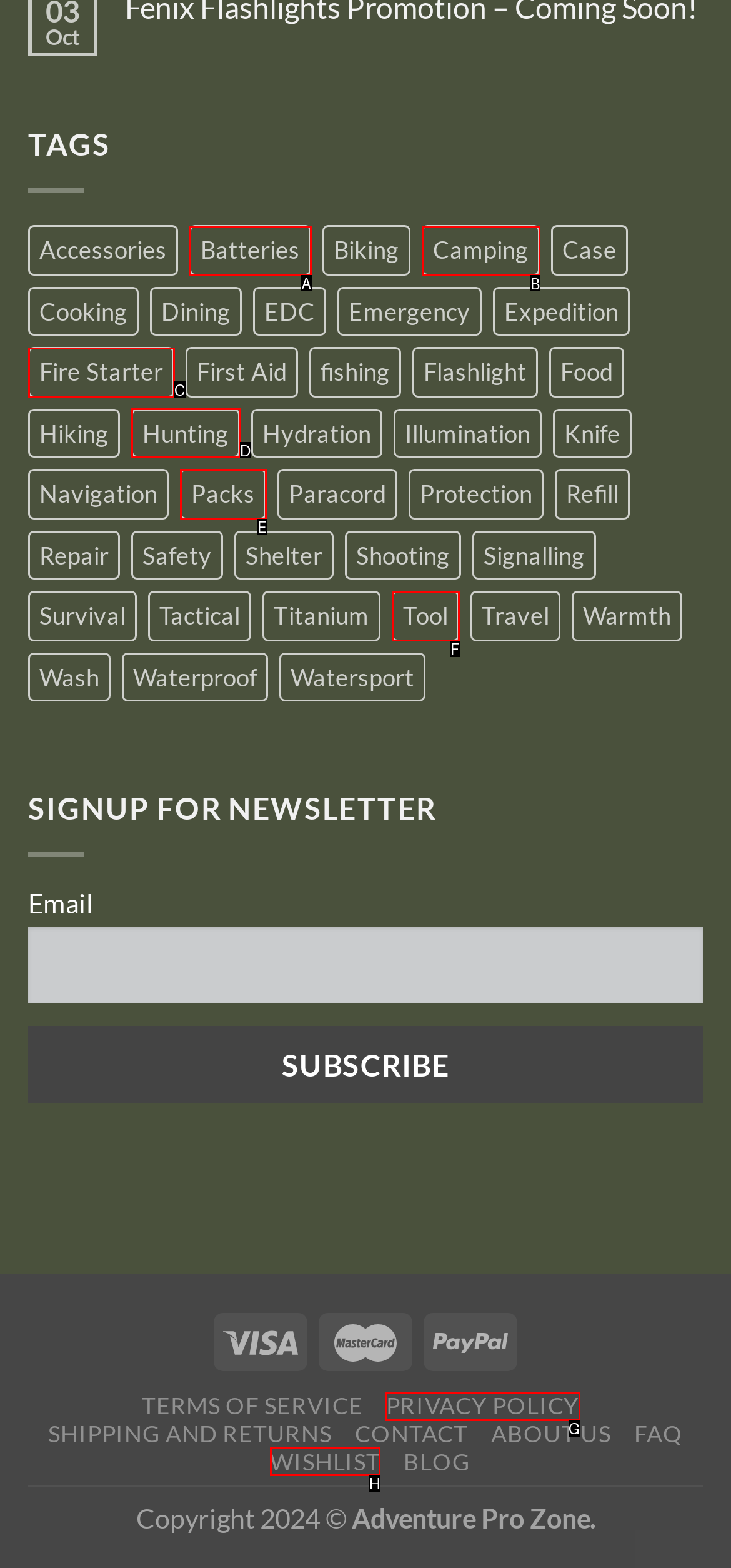Using the provided description: Tool, select the HTML element that corresponds to it. Indicate your choice with the option's letter.

F